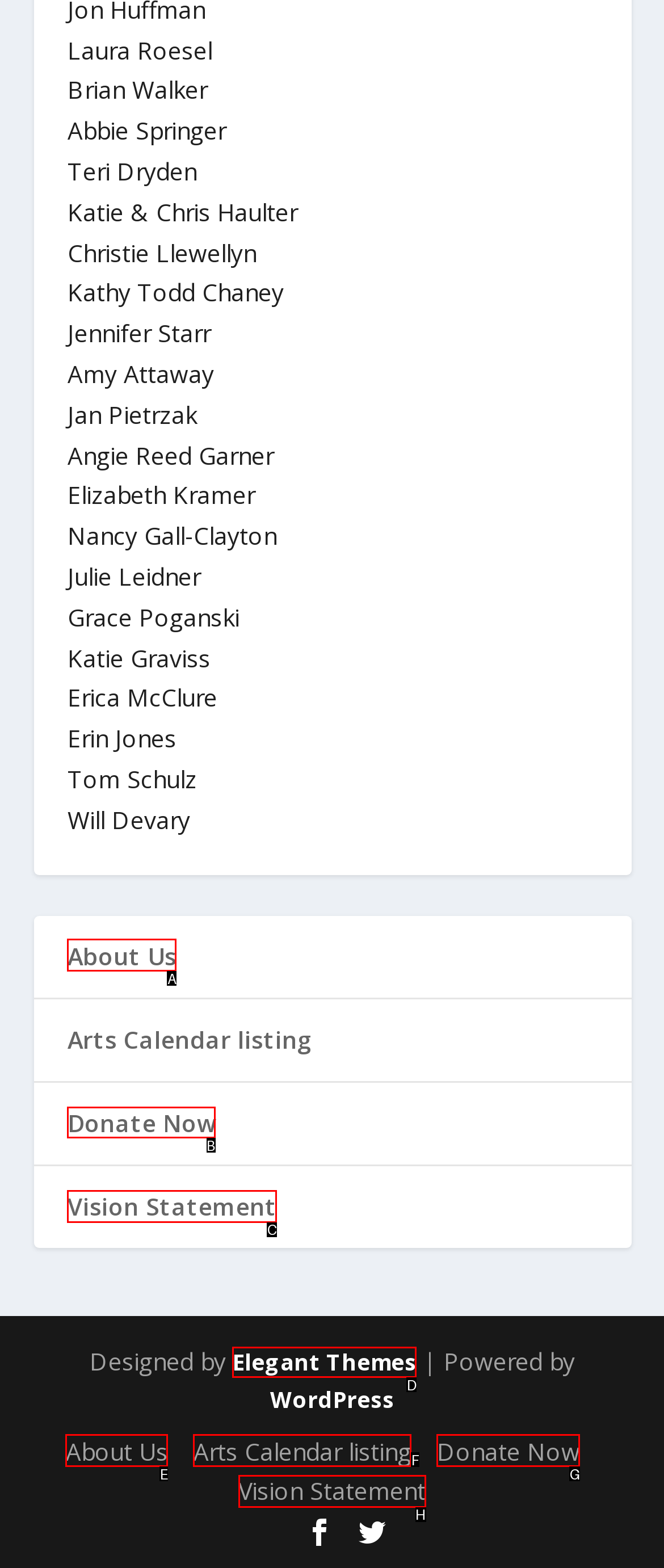Select the letter of the option that should be clicked to achieve the specified task: Click on Donate Now. Respond with just the letter.

B